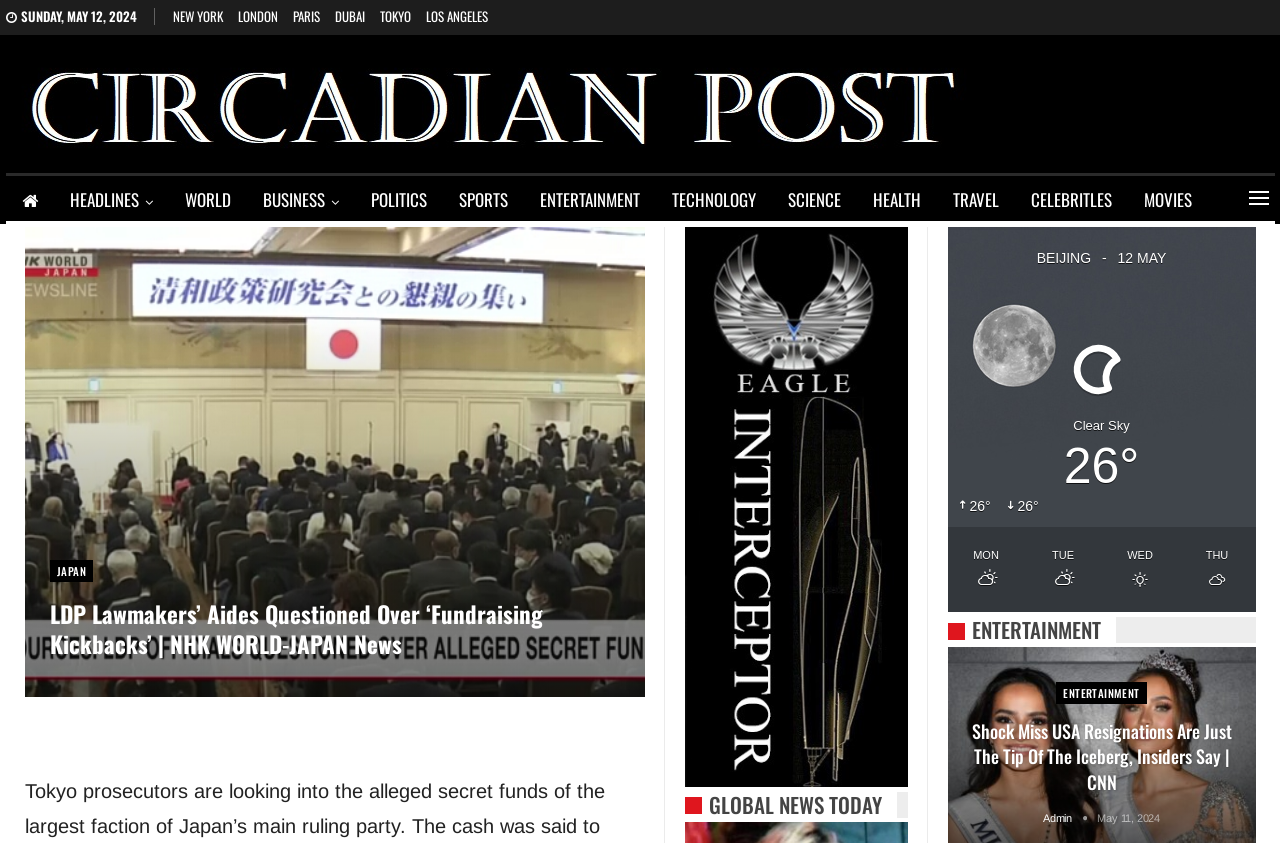What is the current weather condition? Look at the image and give a one-word or short phrase answer.

Clear Sky